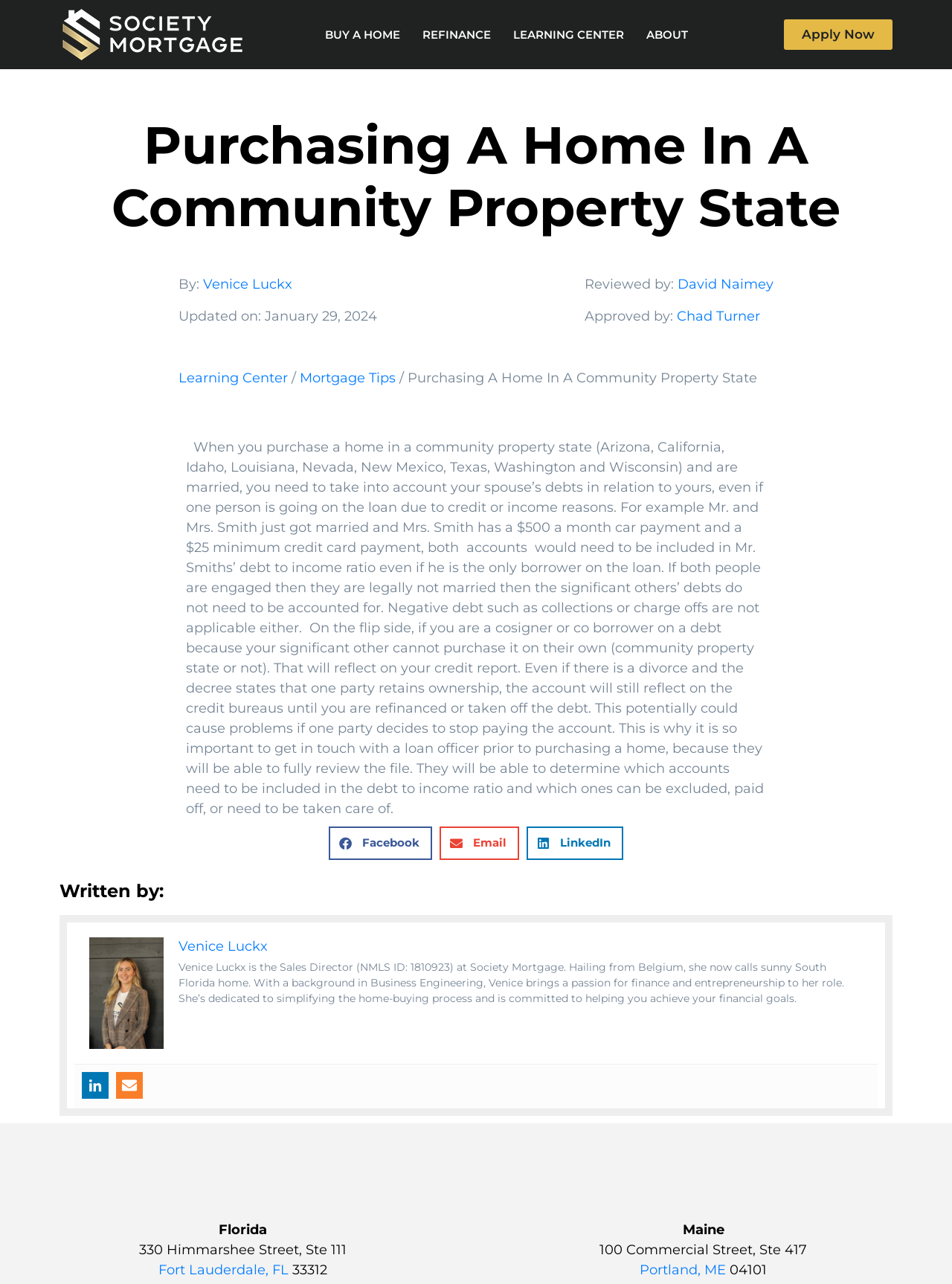Determine the bounding box coordinates of the region to click in order to accomplish the following instruction: "Click the 'LEARNING CENTER' link". Provide the coordinates as four float numbers between 0 and 1, specifically [left, top, right, bottom].

[0.527, 0.014, 0.667, 0.04]